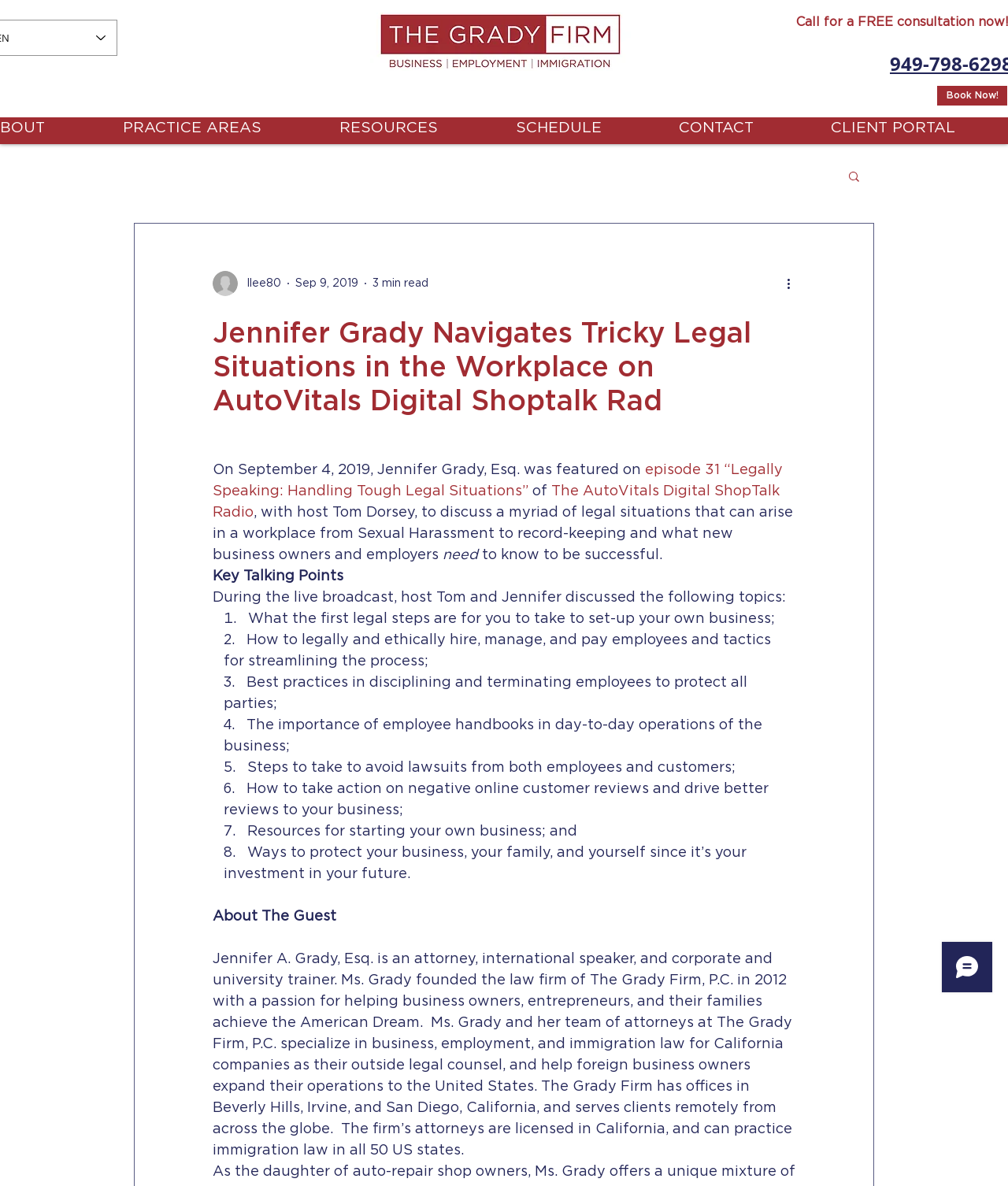How many key talking points are discussed on the radio show?
Answer with a single word or phrase by referring to the visual content.

8